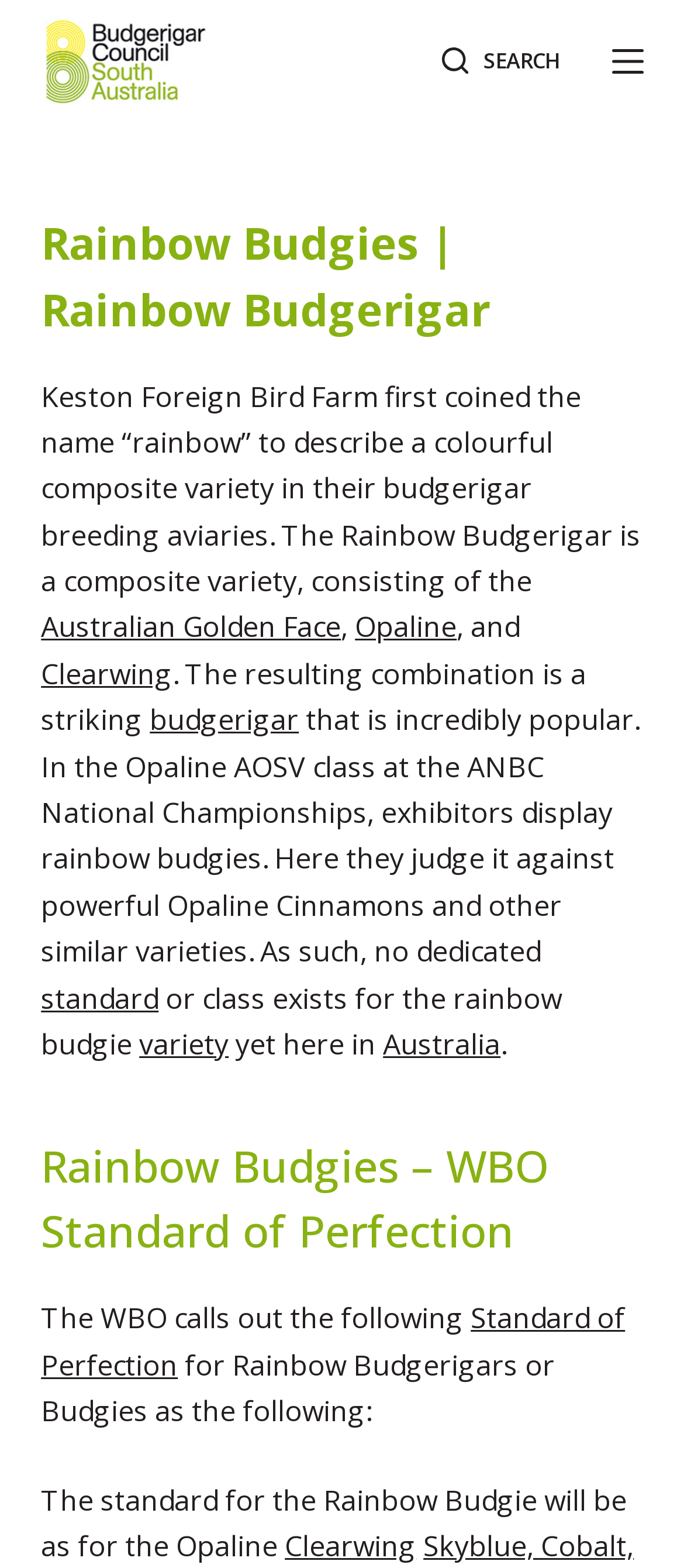Ascertain the bounding box coordinates for the UI element detailed here: "Skip to content". The coordinates should be provided as [left, top, right, bottom] with each value being a float between 0 and 1.

[0.0, 0.0, 0.103, 0.022]